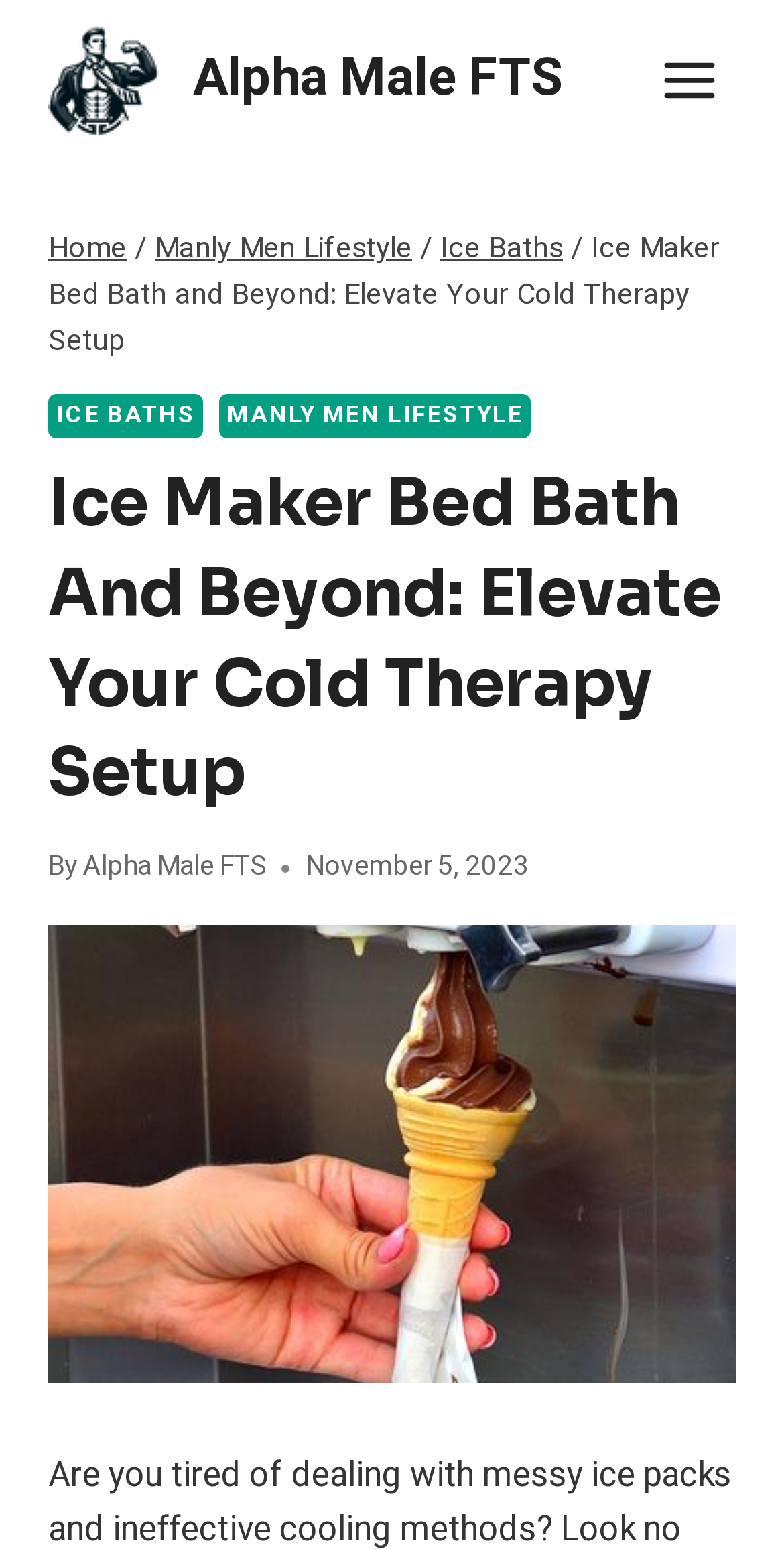How many navigation links are there?
From the image, respond using a single word or phrase.

5